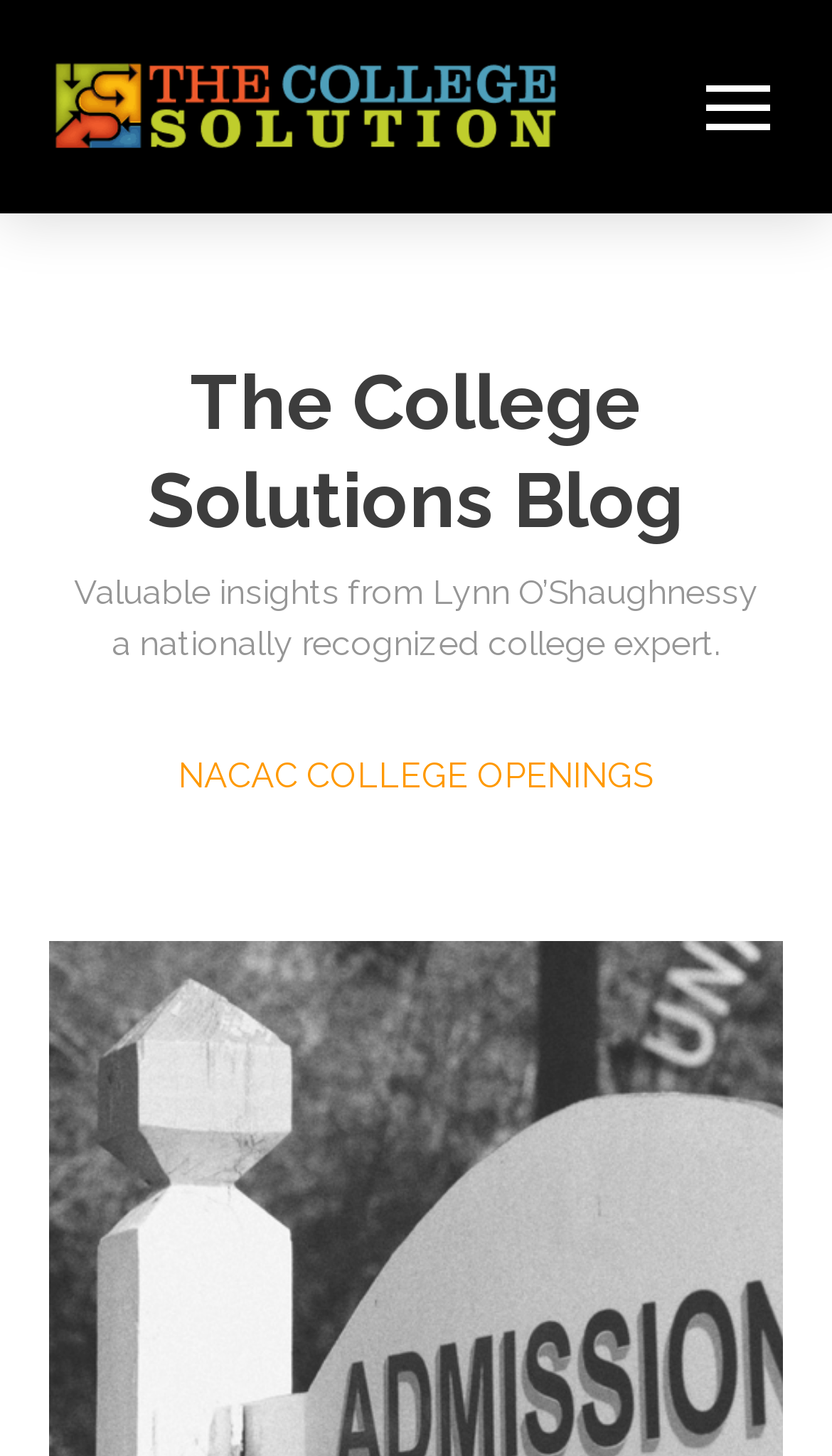Find the bounding box of the web element that fits this description: "alt="The College Solution"".

[0.051, 0.031, 0.692, 0.115]